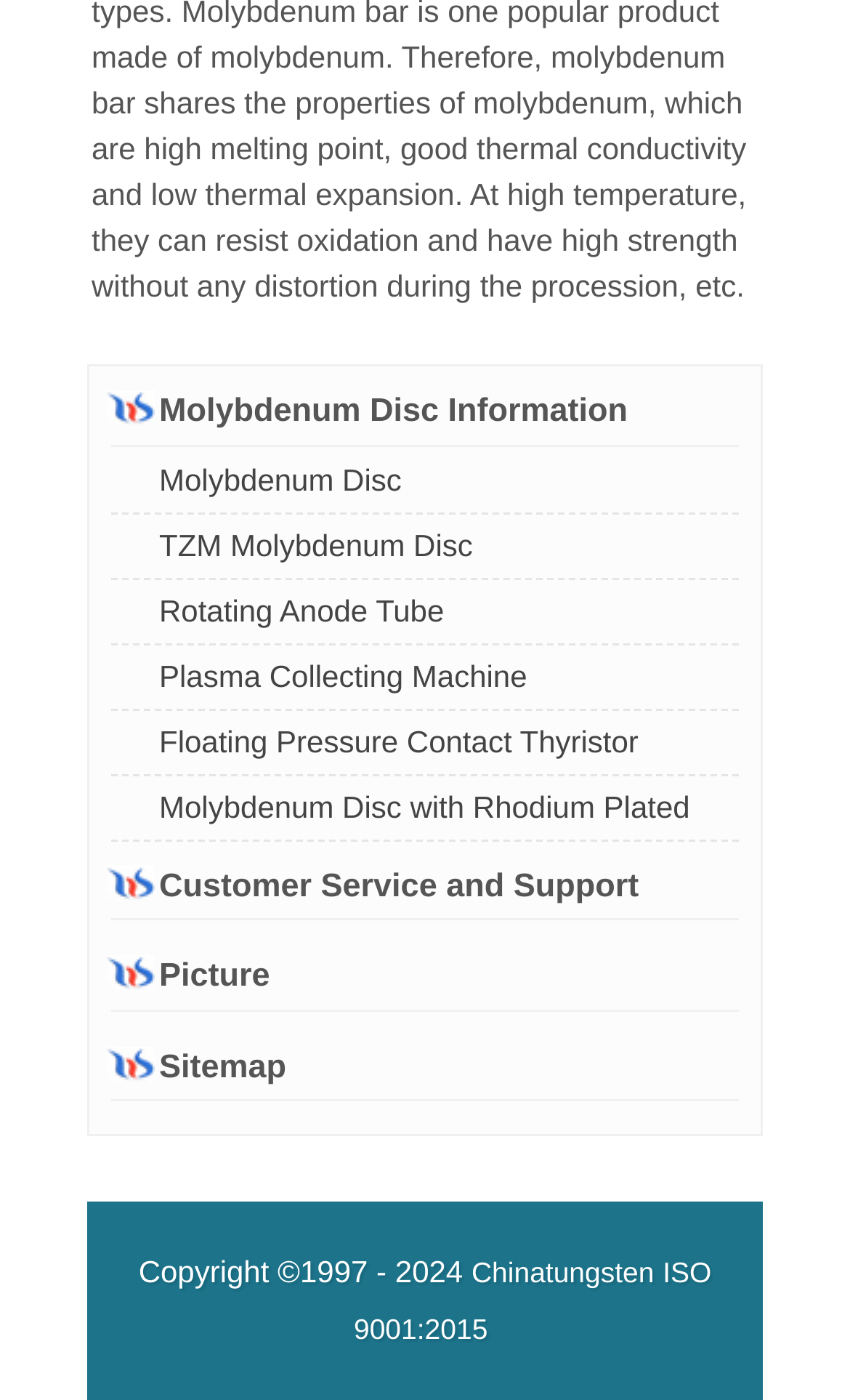Kindly determine the bounding box coordinates of the area that needs to be clicked to fulfill this instruction: "View picture".

[0.131, 0.685, 0.318, 0.711]